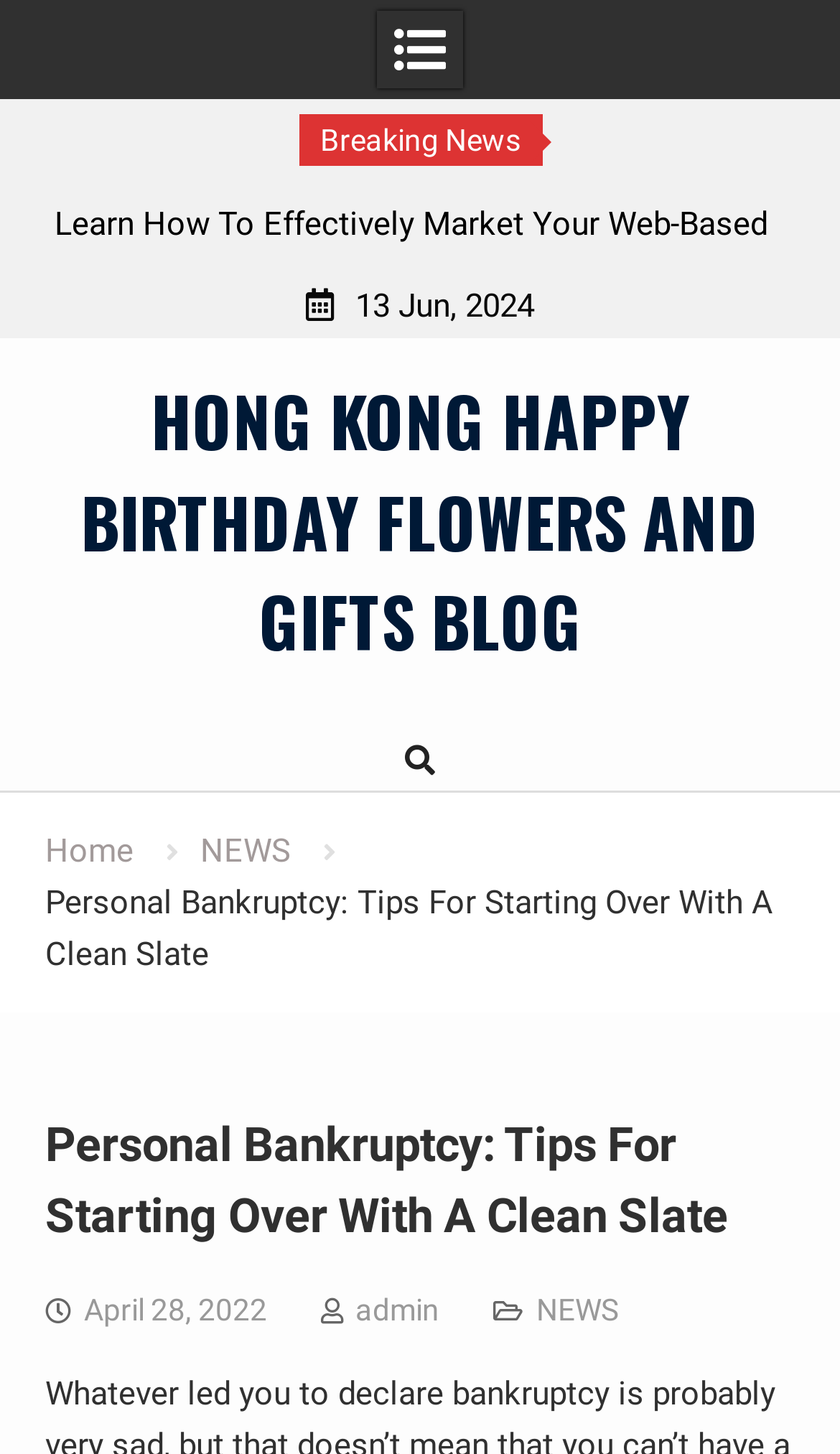Can you look at the image and give a comprehensive answer to the question:
What is the author of the news article?

I found the author of the news article by looking at the link 'admin' which is located below the heading 'Personal Bankruptcy: Tips For Starting Over With A Clean Slate'.